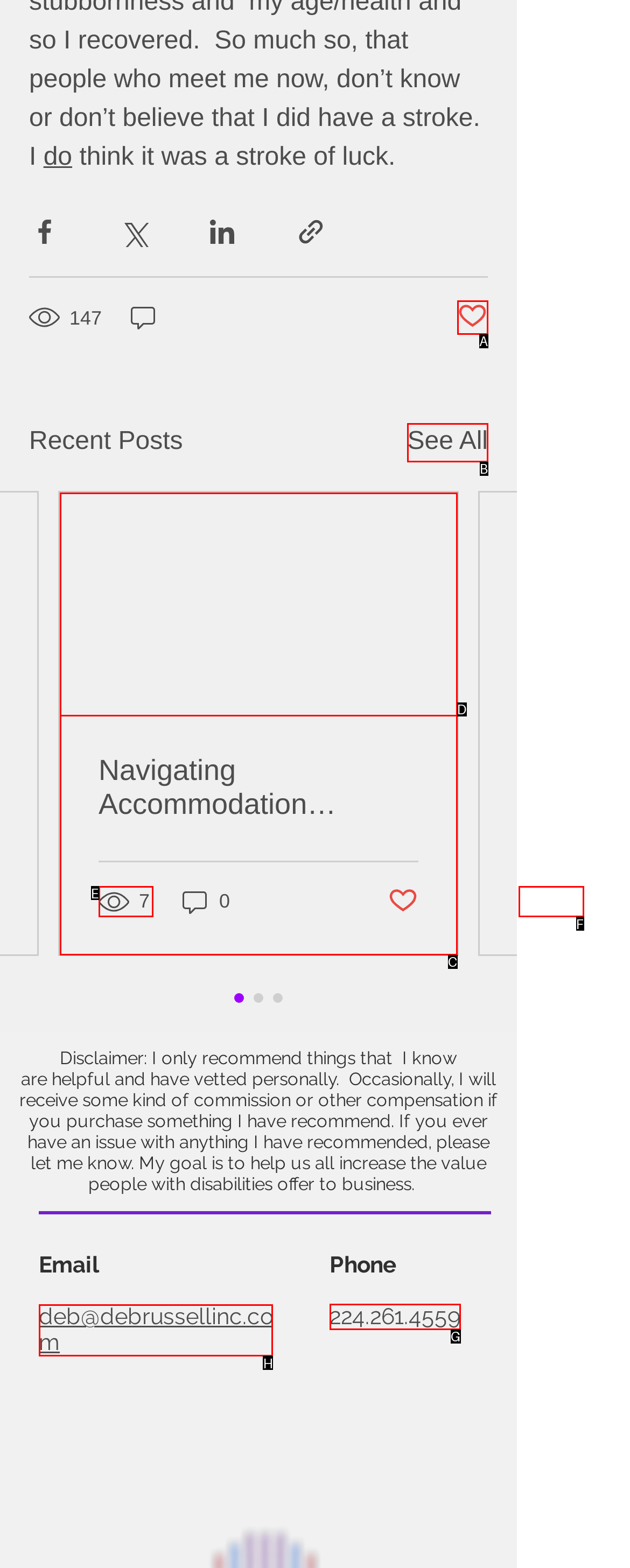Tell me which one HTML element I should click to complete the following task: Contact via email Answer with the option's letter from the given choices directly.

H